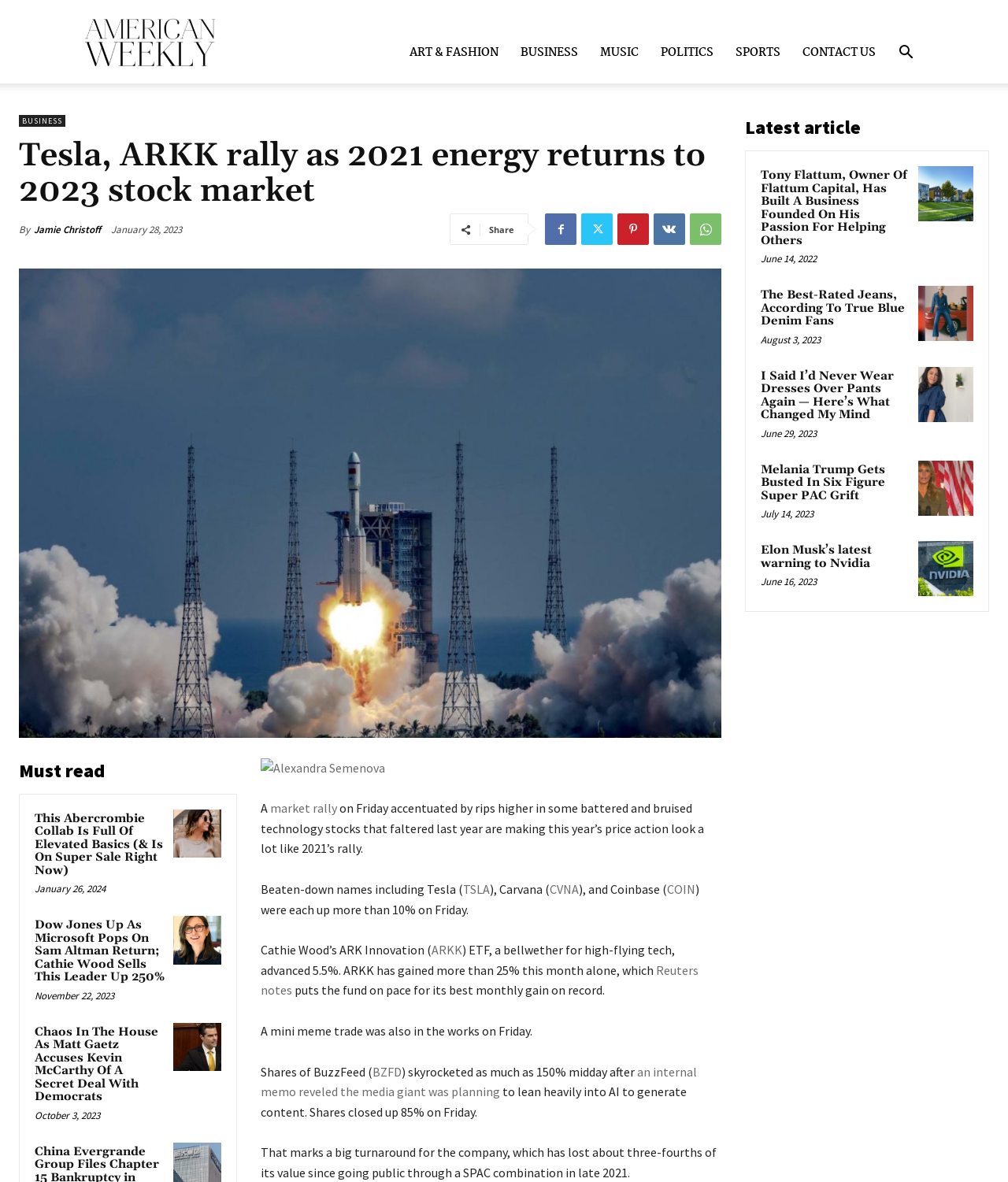Generate a comprehensive caption for the webpage you are viewing.

This webpage is from American Weekly Mag, a news and magazine website. At the top, there is a search button and a navigation menu with links to different categories such as ART & FASHION, BUSINESS, MUSIC, POLITICS, and SPORTS. Below the navigation menu, there is a heading that reads "Tesla, ARKK rally as 2021 energy returns to 2023 stock market". 

To the right of the heading, there is a link to the author, Jamie Christoff, and a timestamp indicating that the article was published on January 28, 2023. There are also social media sharing links and an image related to the article.

The main content of the webpage is an article discussing the stock market, specifically the rally of Tesla and ARKK. The article mentions that beaten-down names including Tesla, Carvana, and Coinbase were each up more than 10% on Friday. It also talks about Cathie Wood's ARK Innovation ETF, which has gained more than 25% this month alone.

Below the main article, there is a section titled "Must read" with links to other articles, including "This Abercrombie Collab Is Full Of Elevated Basics (& Is On Super Sale Right Now)", "Dow Jones Up As Microsoft Pops On Sam Altman Return; Cathie Wood Sells This Leader Up 250%", and "Chaos In The House As Matt Gaetz Accuses Kevin McCarthy Of A Secret Deal With Democrats". Each article has a heading, a link, and a timestamp indicating when it was published.

To the right of the "Must read" section, there is an image of Alexandra Semenova, and below it, there is a section with links to other articles, including "Tony Flattum, Owner Of Flattum Capital, Has Built A Business Founded On His Passion For Helping Others", "The Best-Rated Jeans, According To True Blue Denim Fans", "I Said I’d Never Wear Dresses Over Pants Again — Here’s What Changed My Mind", and "Melania Trump Gets Busted In Six Figure Super PAC Grift". Each article has a heading, a link, and a timestamp indicating when it was published.